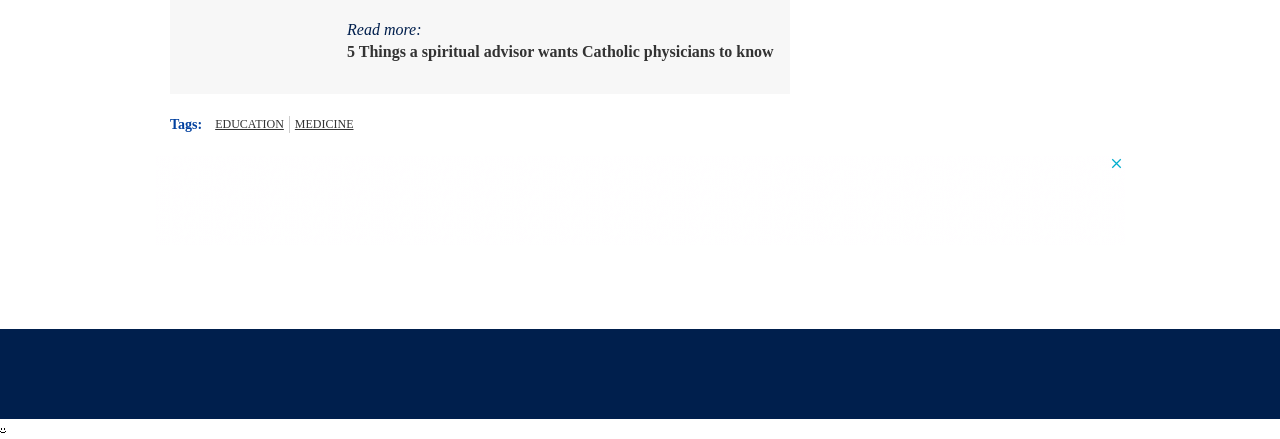Please locate the bounding box coordinates of the element that needs to be clicked to achieve the following instruction: "Explore the EDUCATION tag". The coordinates should be four float numbers between 0 and 1, i.e., [left, top, right, bottom].

[0.164, 0.265, 0.226, 0.304]